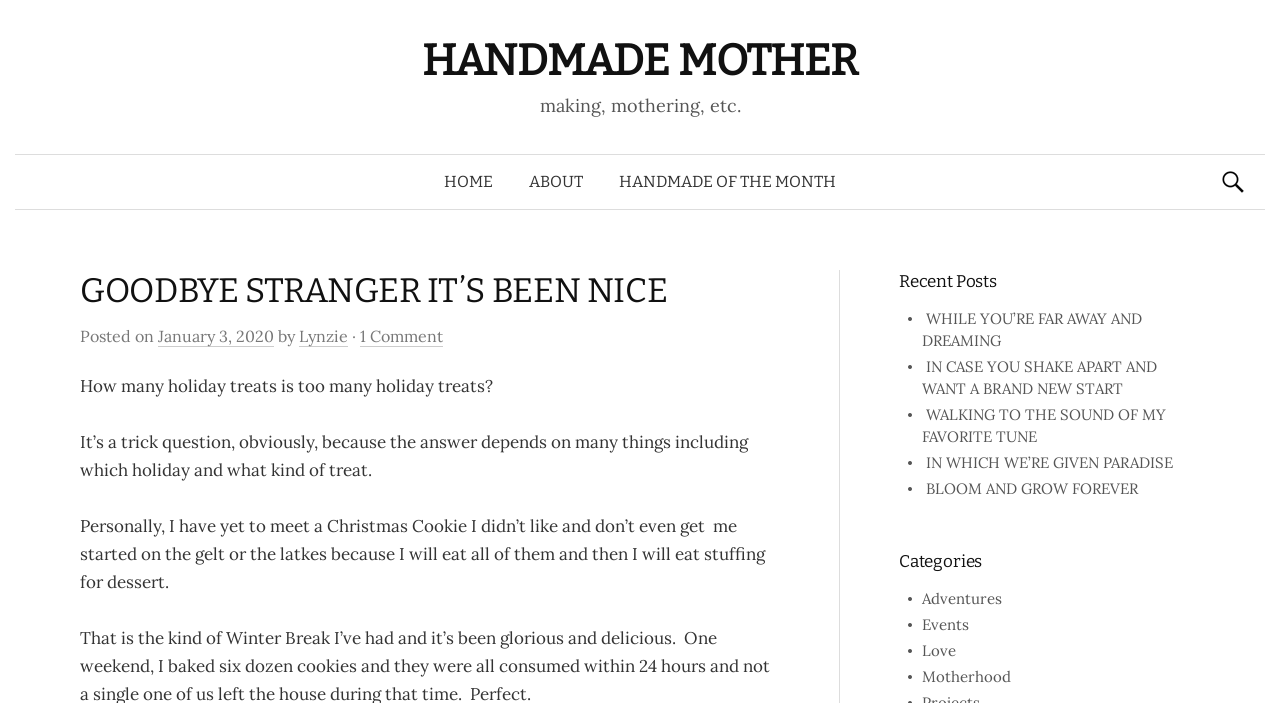What is the name of the blog?
Look at the screenshot and respond with one word or a short phrase.

HANDMADE MOTHER